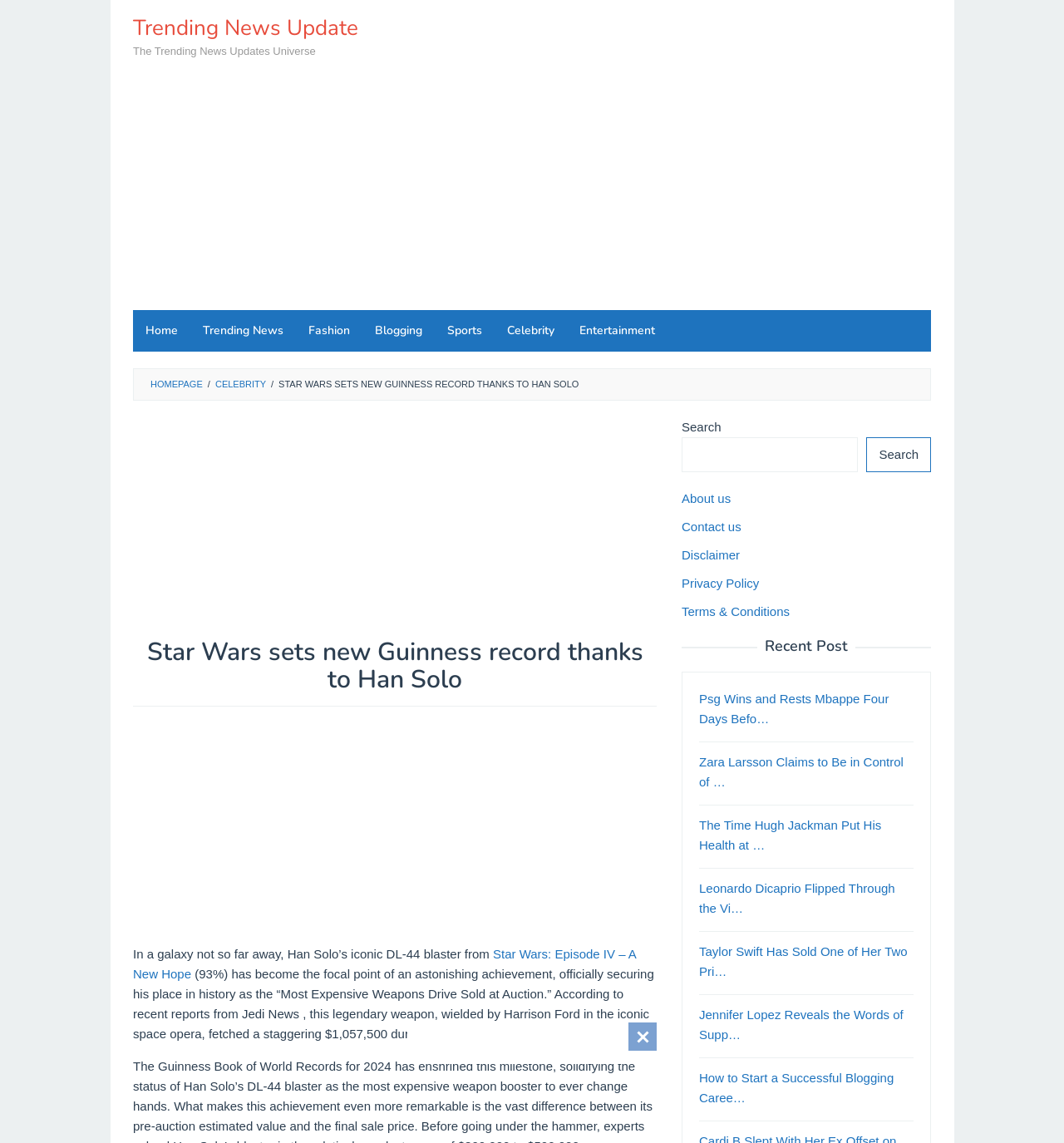Pinpoint the bounding box coordinates of the clickable area necessary to execute the following instruction: "contact the author". The coordinates should be given as four float numbers between 0 and 1, namely [left, top, right, bottom].

None